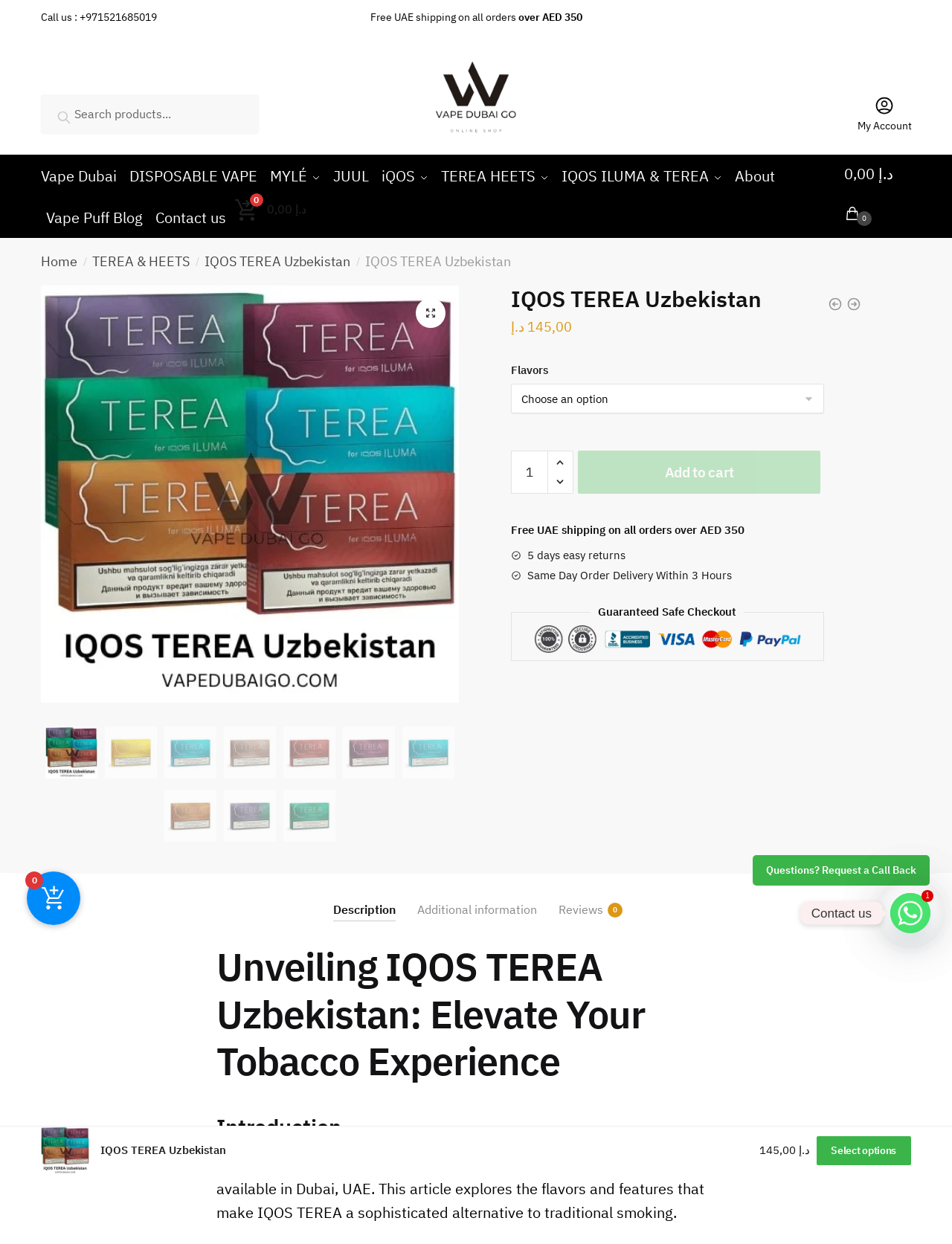Please locate the bounding box coordinates of the element that should be clicked to achieve the given instruction: "Select options for IQOS TEREA Uzbekistan".

[0.857, 0.913, 0.957, 0.937]